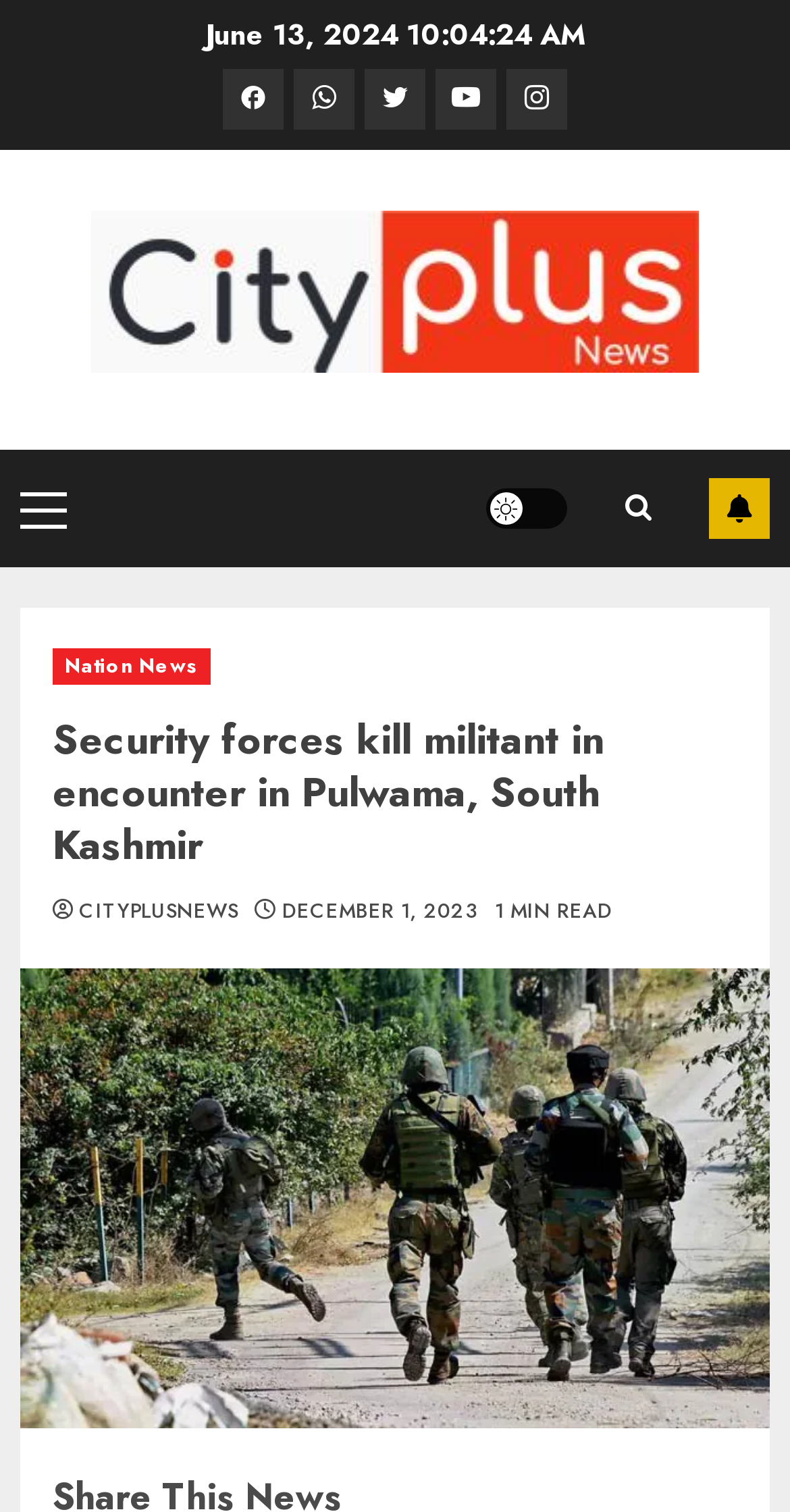Refer to the image and offer a detailed explanation in response to the question: What is the name of the news organization?

I found the name of the news organization by looking at the top of the webpage, where it says 'CITYPLUS NEWS' in a link element, and also in an image element.